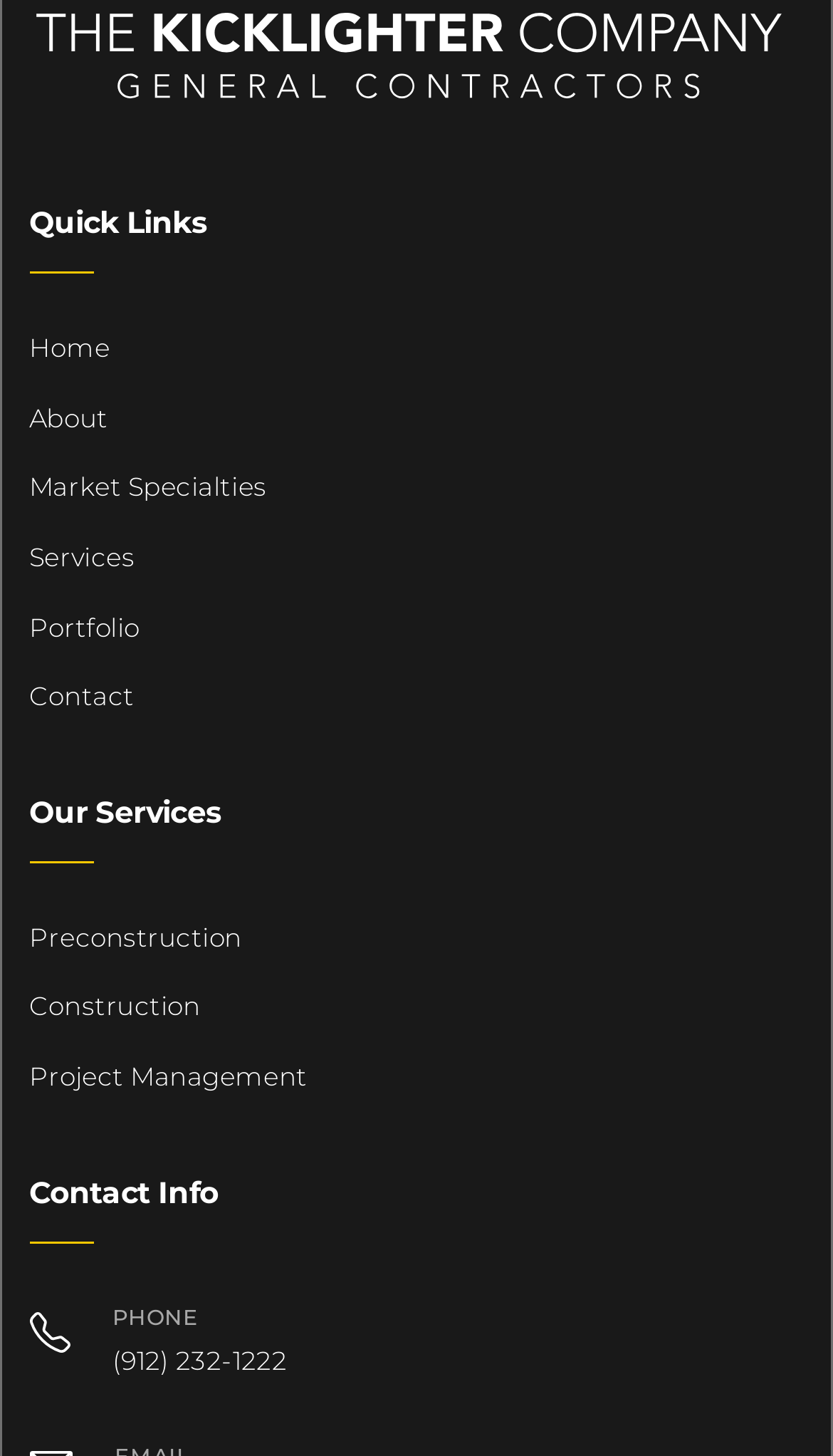For the element described, predict the bounding box coordinates as (top-left x, top-left y, bottom-right x, bottom-right y). All values should be between 0 and 1. Element description: SpeeDee Customized Hiring Platform

None